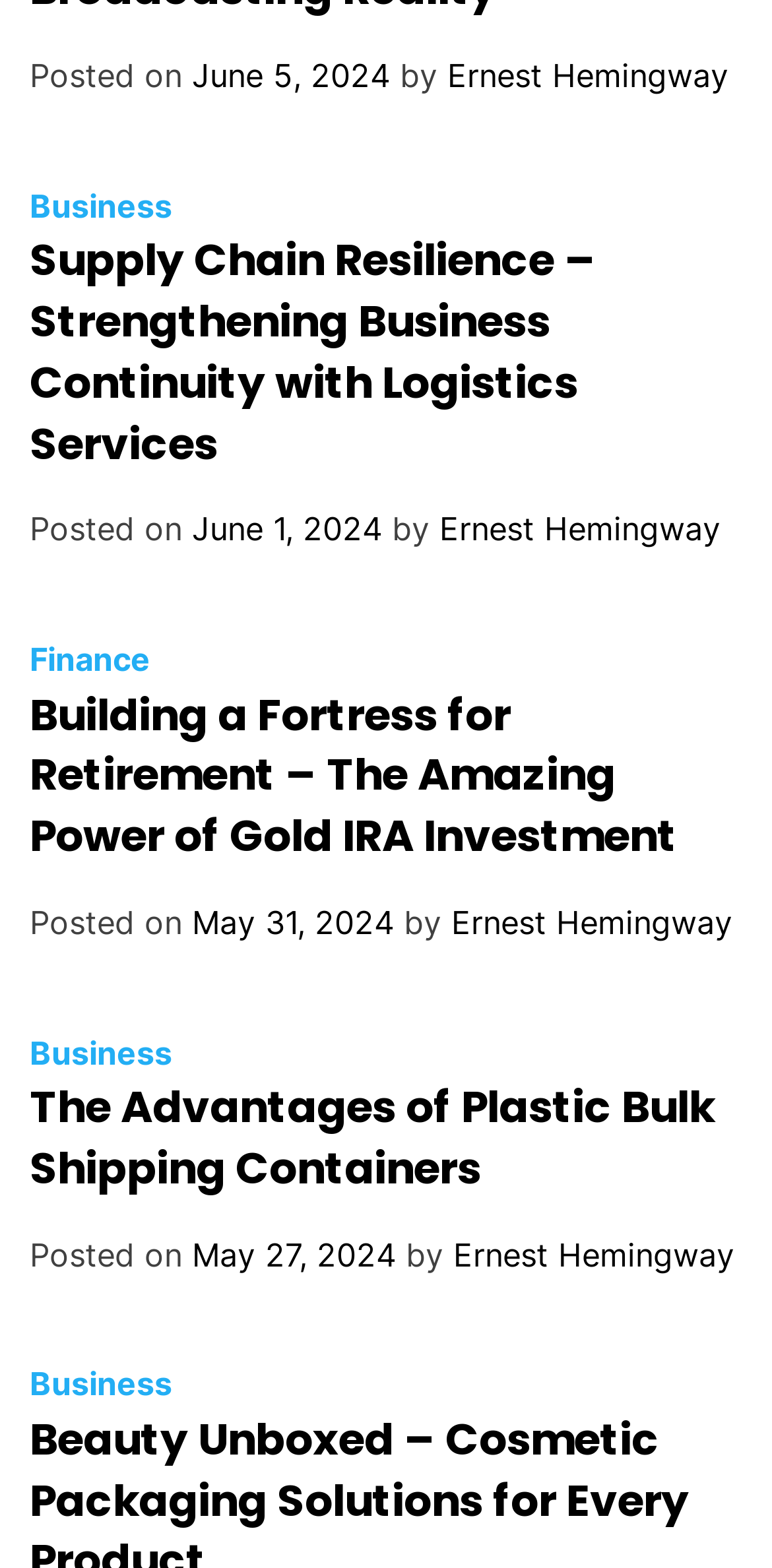Could you locate the bounding box coordinates for the section that should be clicked to accomplish this task: "Check out article about The Advantages of Plastic Bulk Shipping Containers".

[0.038, 0.687, 0.926, 0.765]